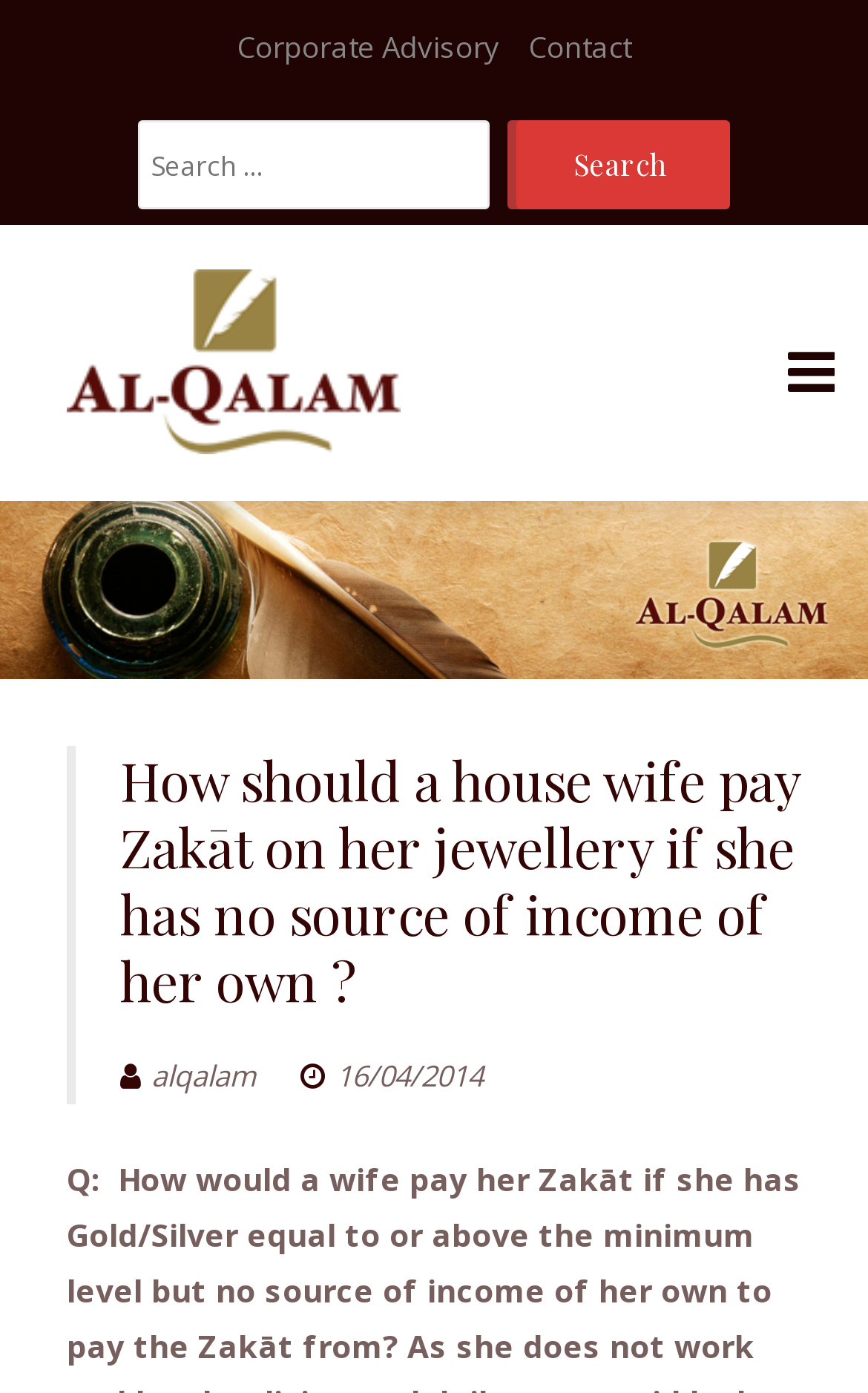Please answer the following question as detailed as possible based on the image: 
What is the purpose of the search box?

The search box is a UI element that allows users to input keywords or phrases to search for specific content within the website. It is typically used to find relevant information or articles quickly and efficiently.